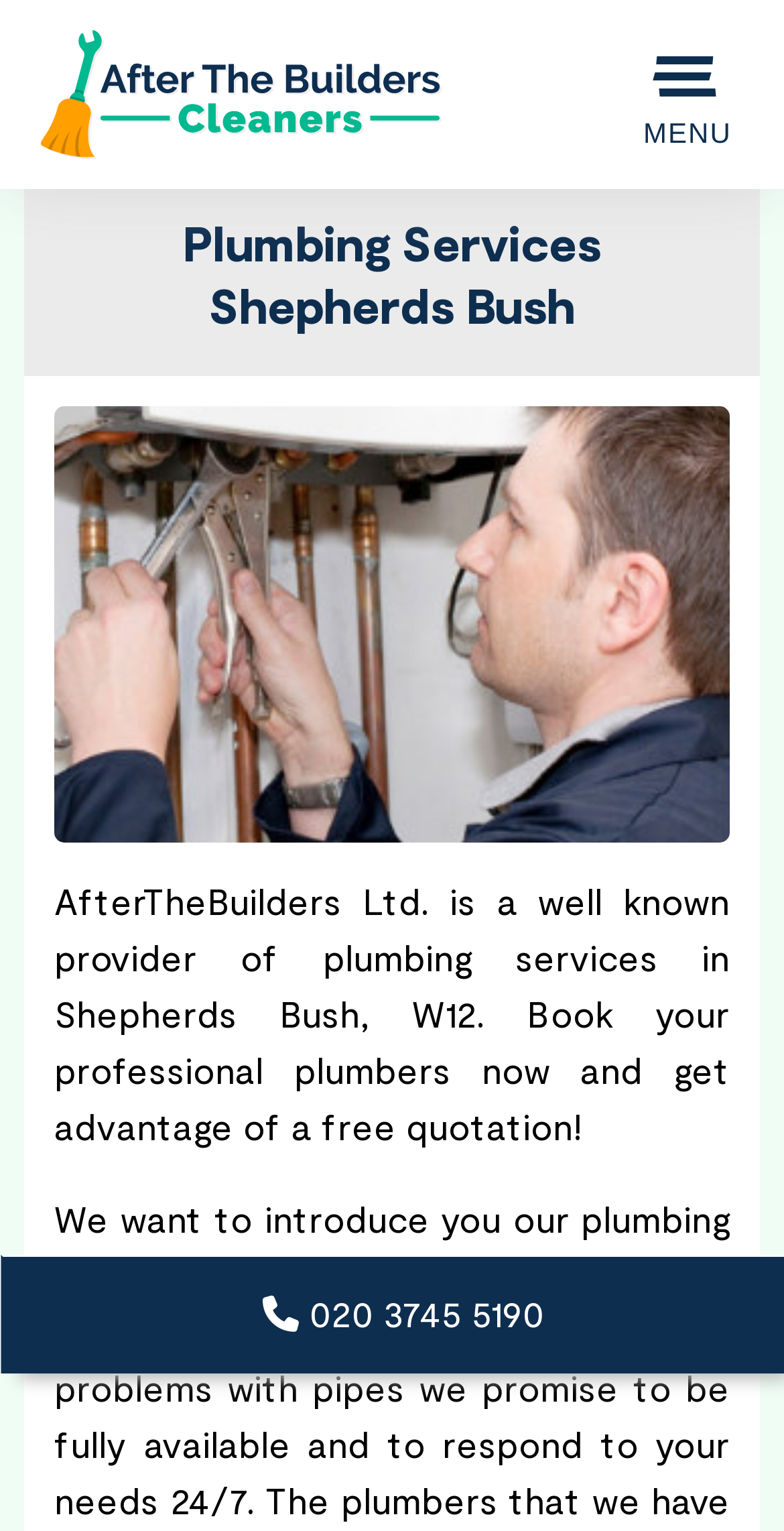Locate the UI element described as follows: "Previous". Return the bounding box coordinates as four float numbers between 0 and 1 in the order [left, top, right, bottom].

None